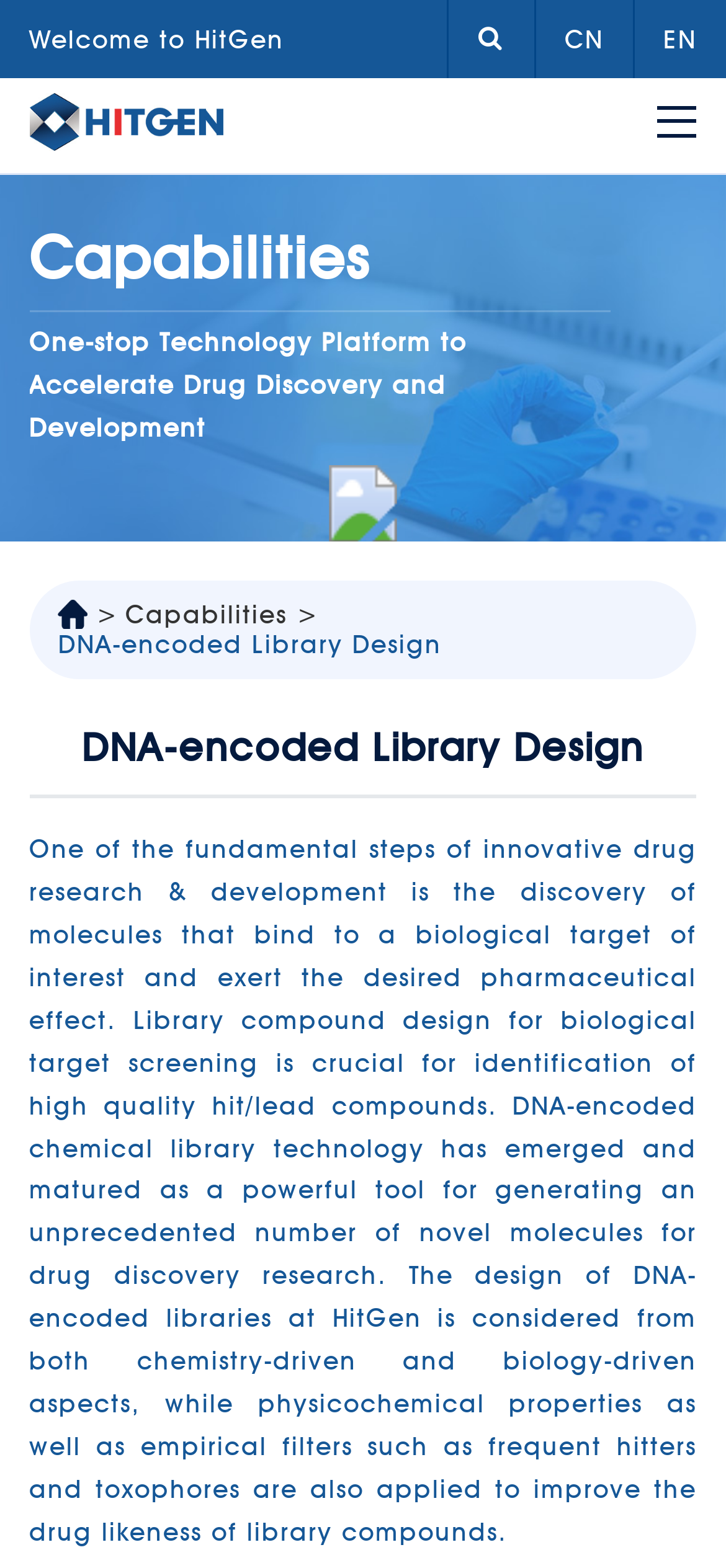Give an extensive and precise description of the webpage.

The webpage is about DNA-encoded Library Design, with a welcome message "Welcome to HitGen" at the top left corner. Above this message, there are three links aligned horizontally, including an empty link, "CN", and "EN", which are likely language options. To the right of the welcome message, there is another link "成都先导官网" with an accompanying image.

Below the welcome message, there is a heading "Capabilities" that spans across most of the page width. Underneath this heading, there is a brief description "One-stop Technology Platform to Accelerate Drug Discovery and Development". A large image takes up the full width of the page, followed by a series of links, including ">" and "Capabilities >", which are likely navigation links.

The main content of the page is divided into two sections. The first section has a heading "DNA-encoded Library Design" that spans across most of the page width. Below this heading, there is a brief description "DNA-encoded Library Design" and a longer paragraph that explains the importance of DNA-encoded chemical library technology in drug discovery research. This paragraph is quite detailed, discussing the design of DNA-encoded libraries from both chemistry-driven and biology-driven aspects, as well as the application of physicochemical properties and empirical filters to improve the drug likeness of library compounds.